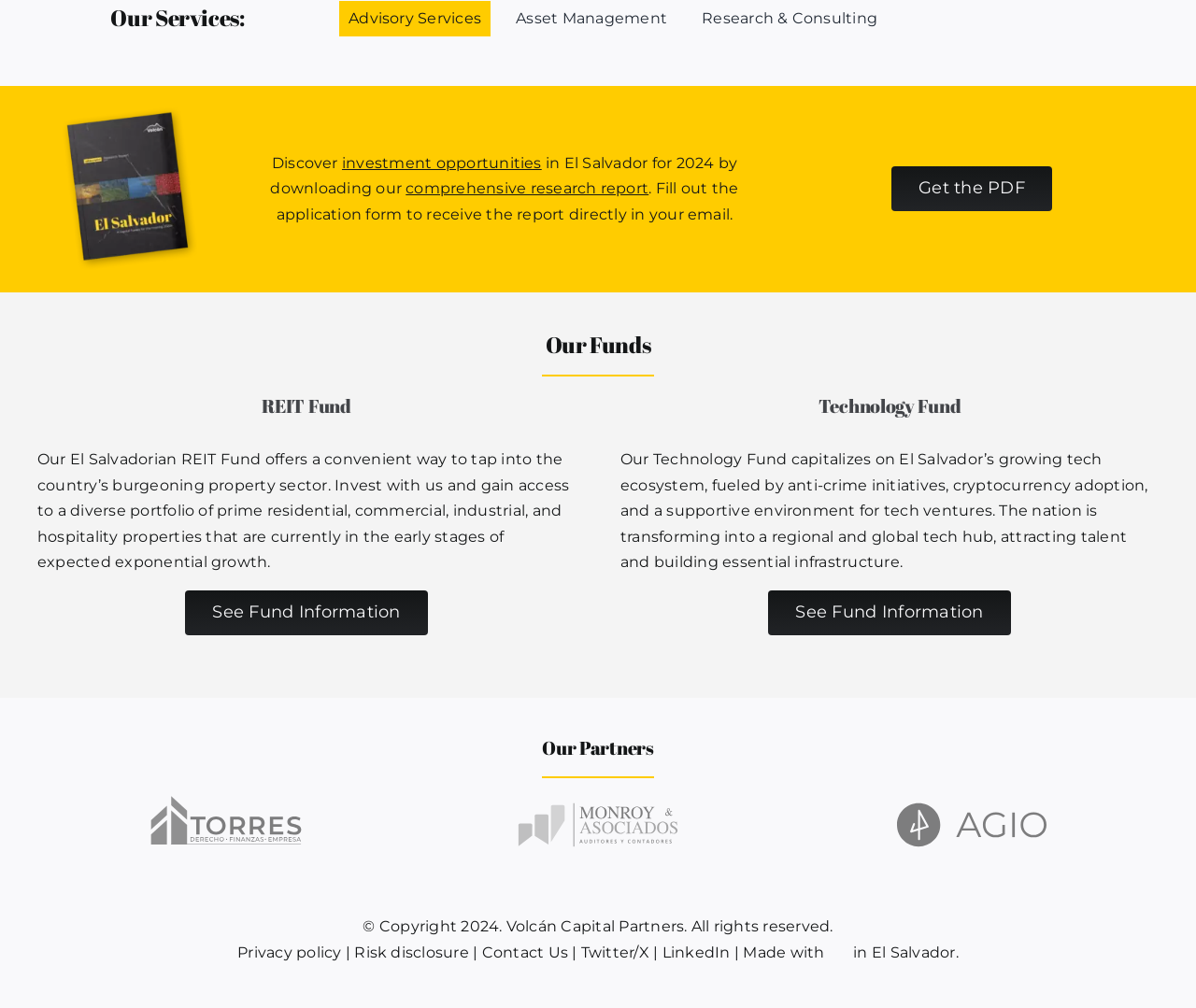Provide a brief response to the question below using a single word or phrase: 
What is the name of the report about investment opportunities in El Salvador?

comprehensive research report